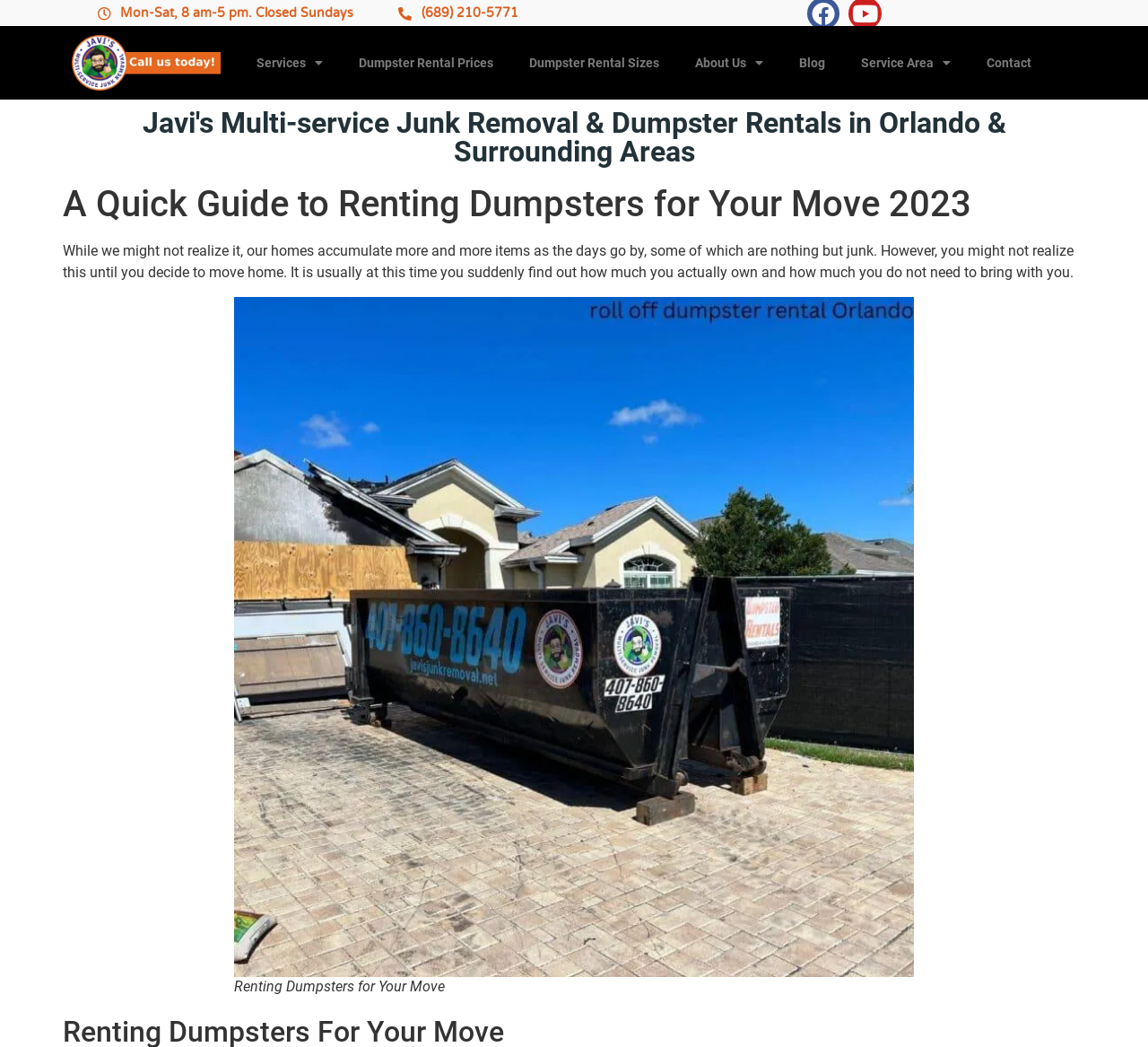Locate the bounding box coordinates of the element that should be clicked to execute the following instruction: "Contact the service".

[0.844, 0.04, 0.914, 0.08]